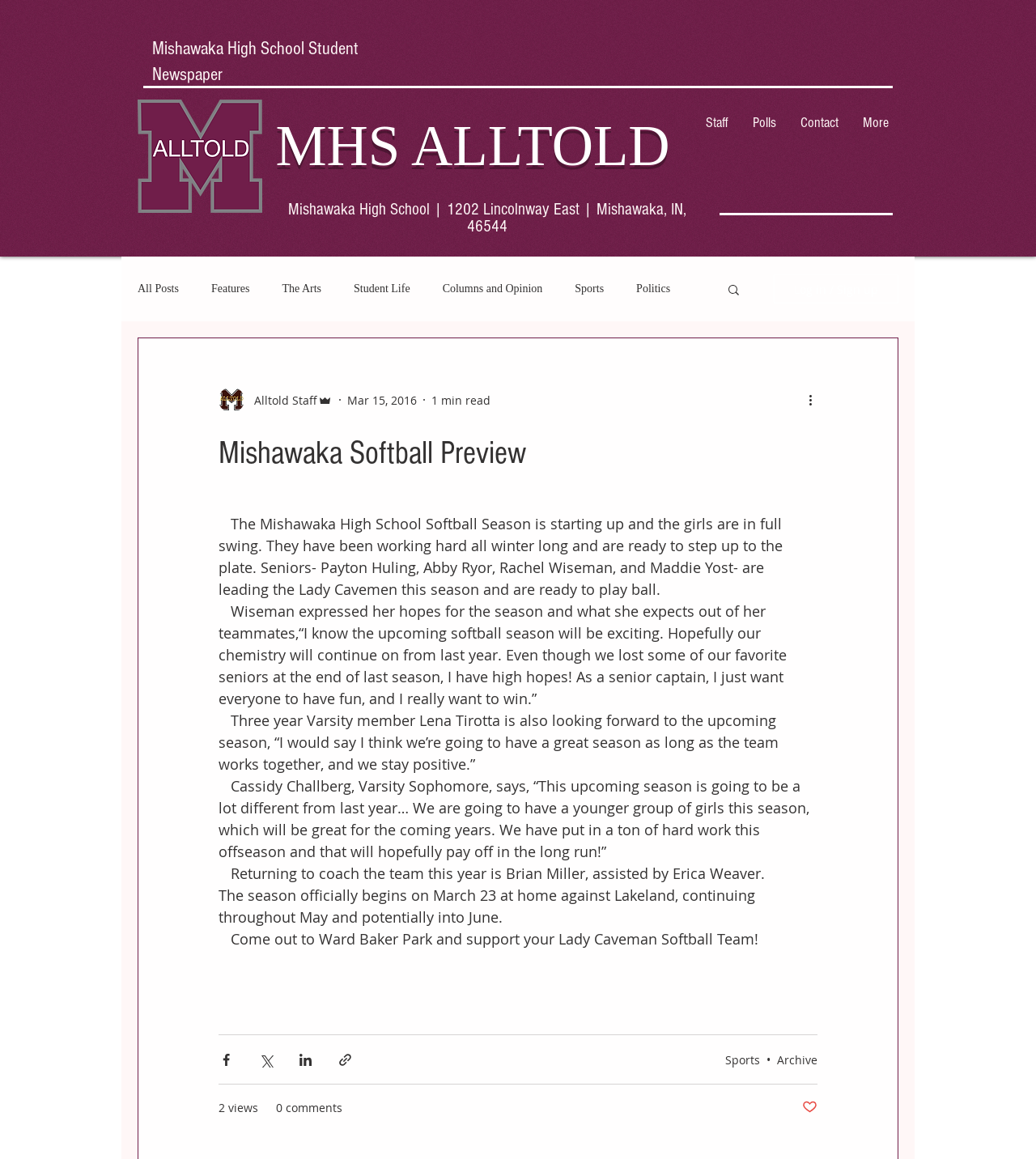What is the sport being previewed?
Please provide a detailed and comprehensive answer to the question.

I found the answer by reading the article content that mentions 'Mishawaka High School Softball Season' and quotes from players about the upcoming season.